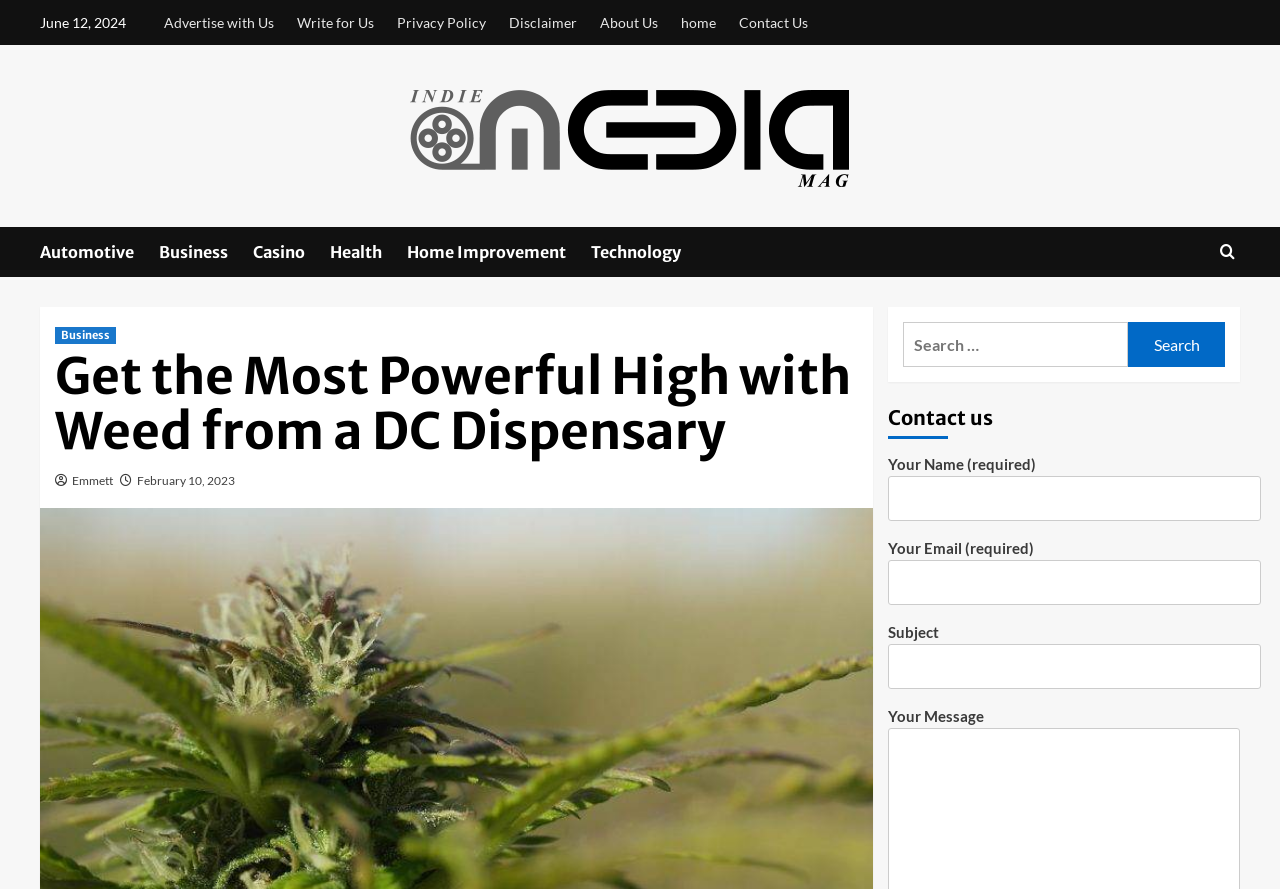Locate the bounding box coordinates of the clickable element to fulfill the following instruction: "Click on the Indie Media Mag logo". Provide the coordinates as four float numbers between 0 and 1 in the format [left, top, right, bottom].

[0.32, 0.084, 0.672, 0.22]